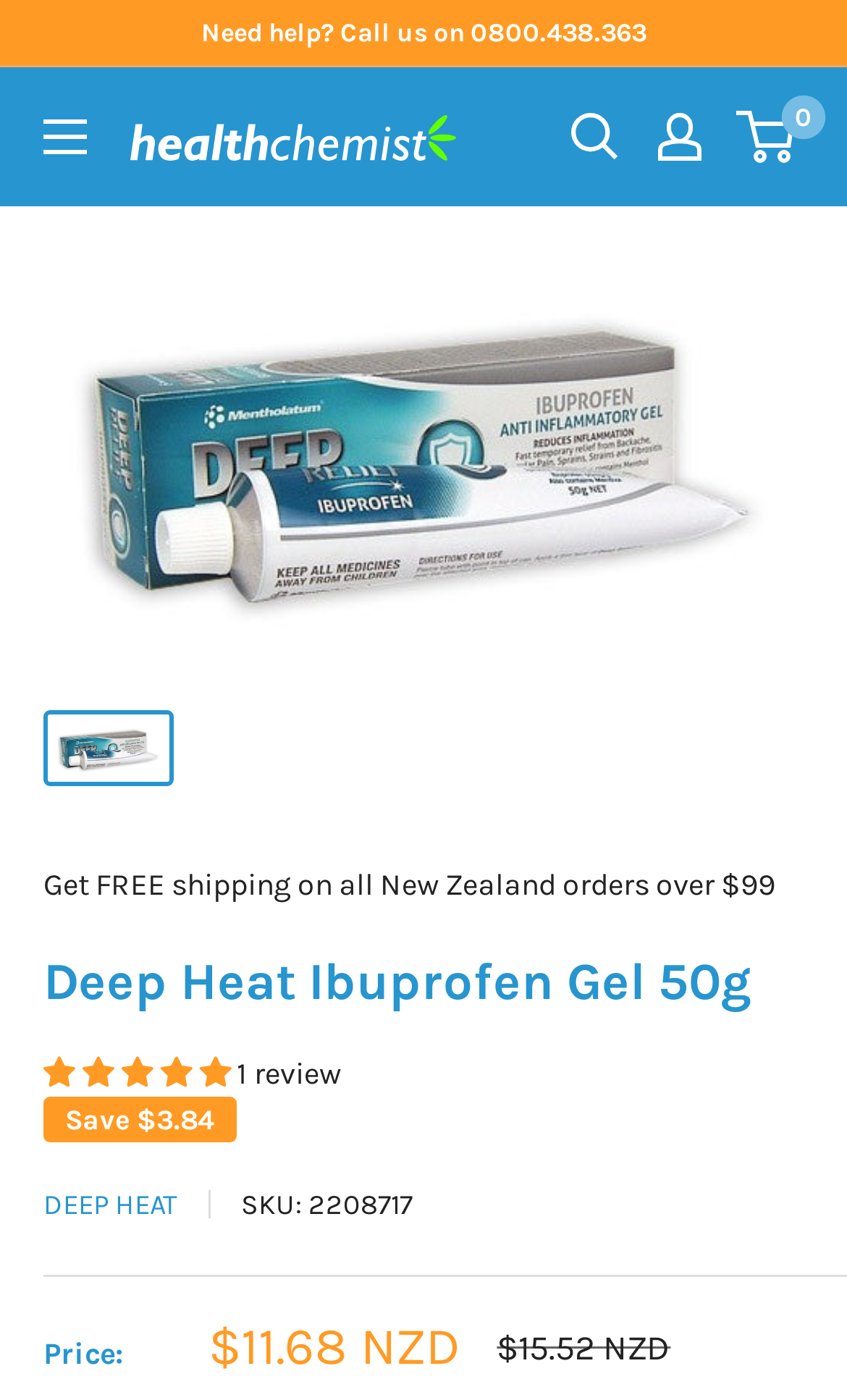Please find the bounding box coordinates of the element that you should click to achieve the following instruction: "Visit Witham History Group". The coordinates should be presented as four float numbers between 0 and 1: [left, top, right, bottom].

None